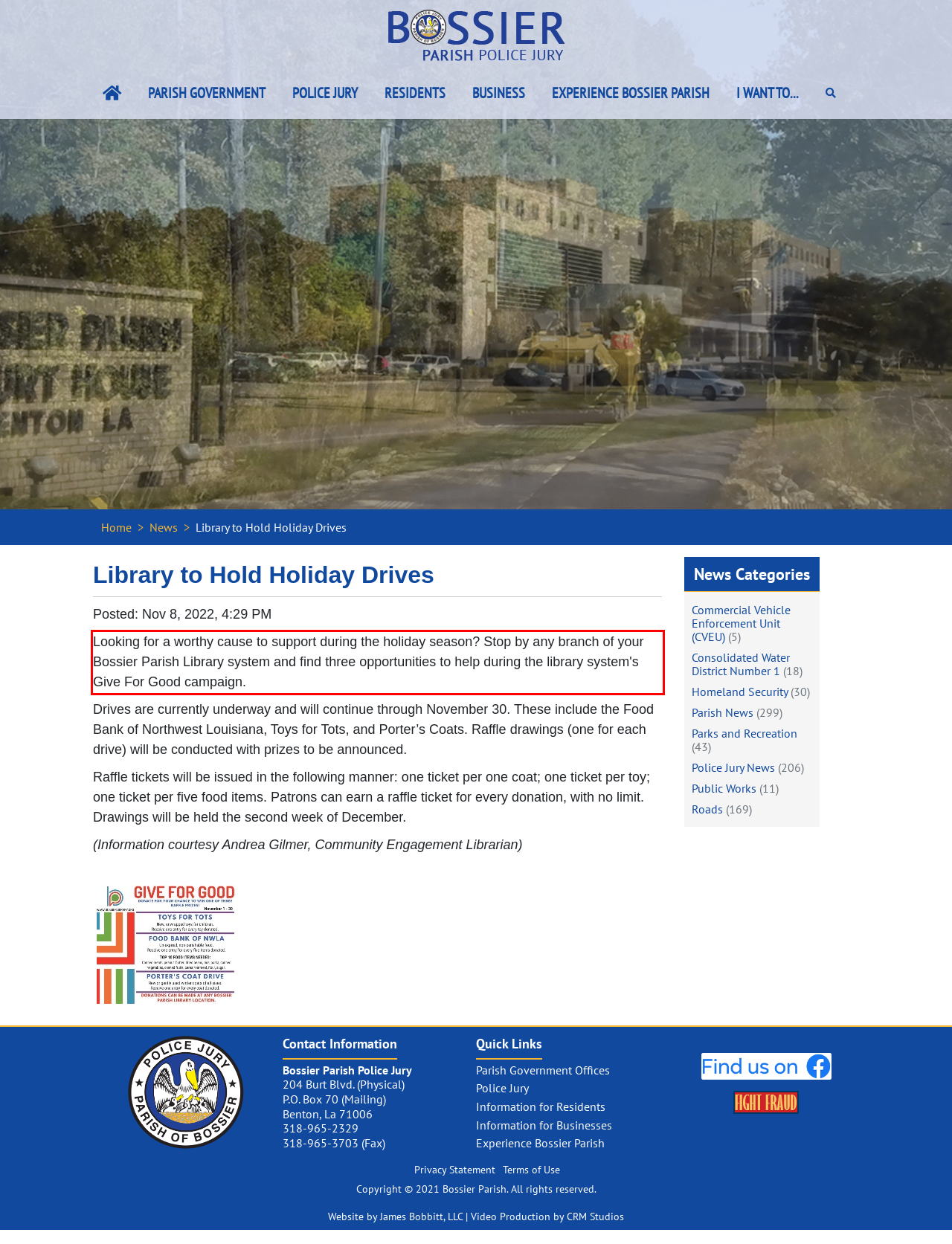Analyze the screenshot of the webpage and extract the text from the UI element that is inside the red bounding box.

Looking for a worthy cause to support during the holiday season? Stop by any branch of your Bossier Parish Library system and find three opportunities to help during the library system's Give For Good campaign.